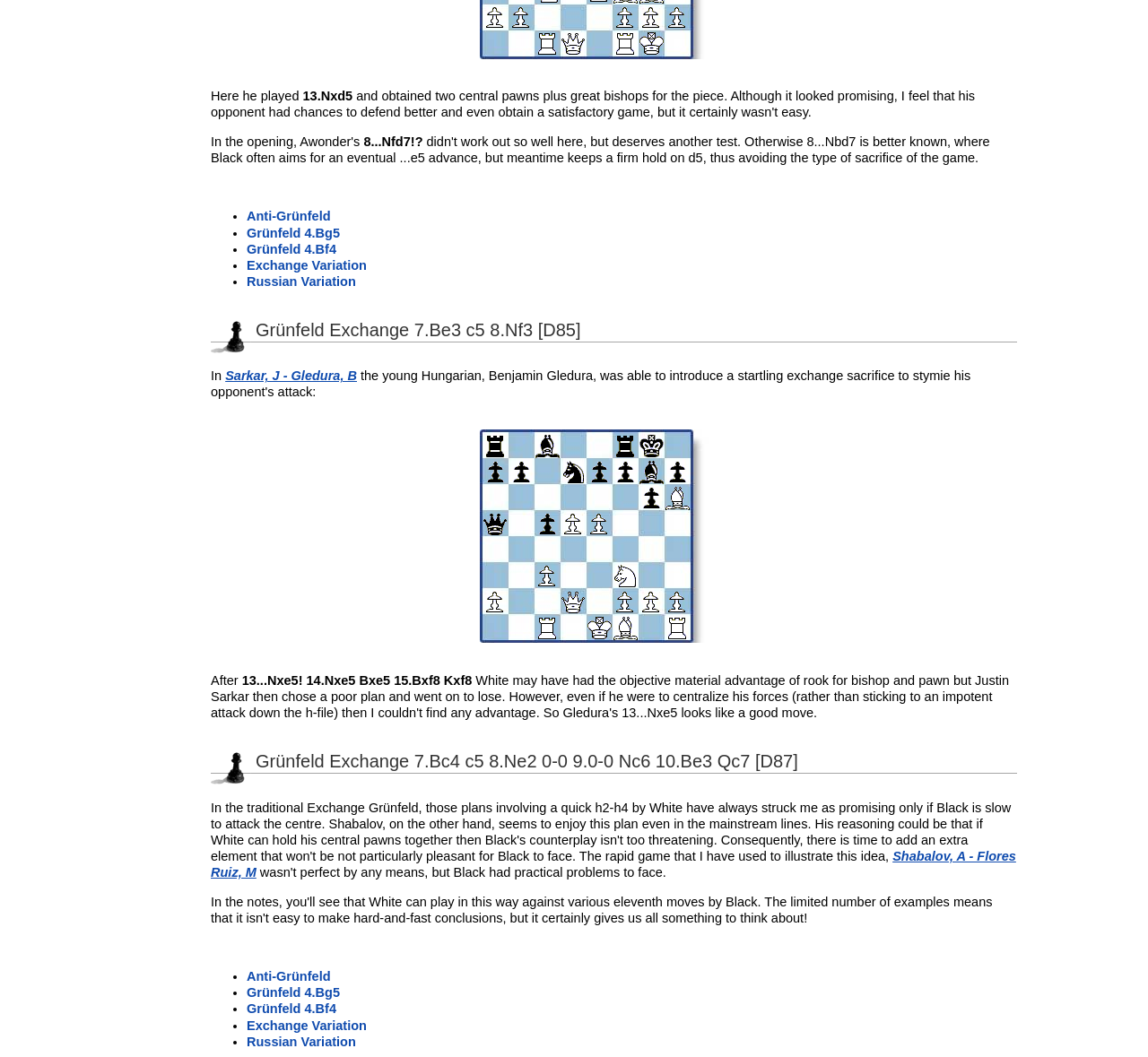What is the heading text of the element with ID 192?
Answer with a single word or phrase by referring to the visual content.

Grünfeld Exchange 7.Be3 c5 8.Nf3 [D85]